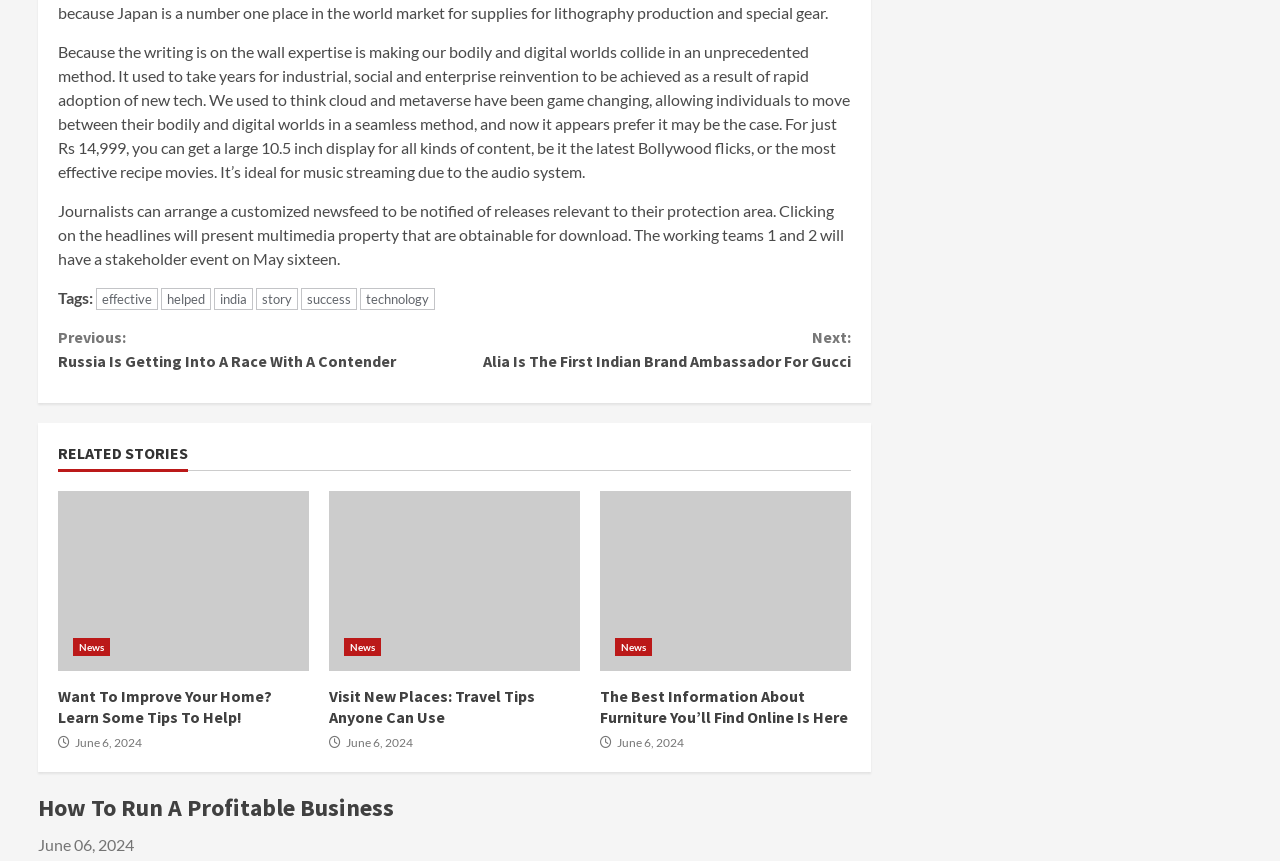Show the bounding box coordinates for the HTML element as described: "technology".

[0.281, 0.335, 0.34, 0.36]